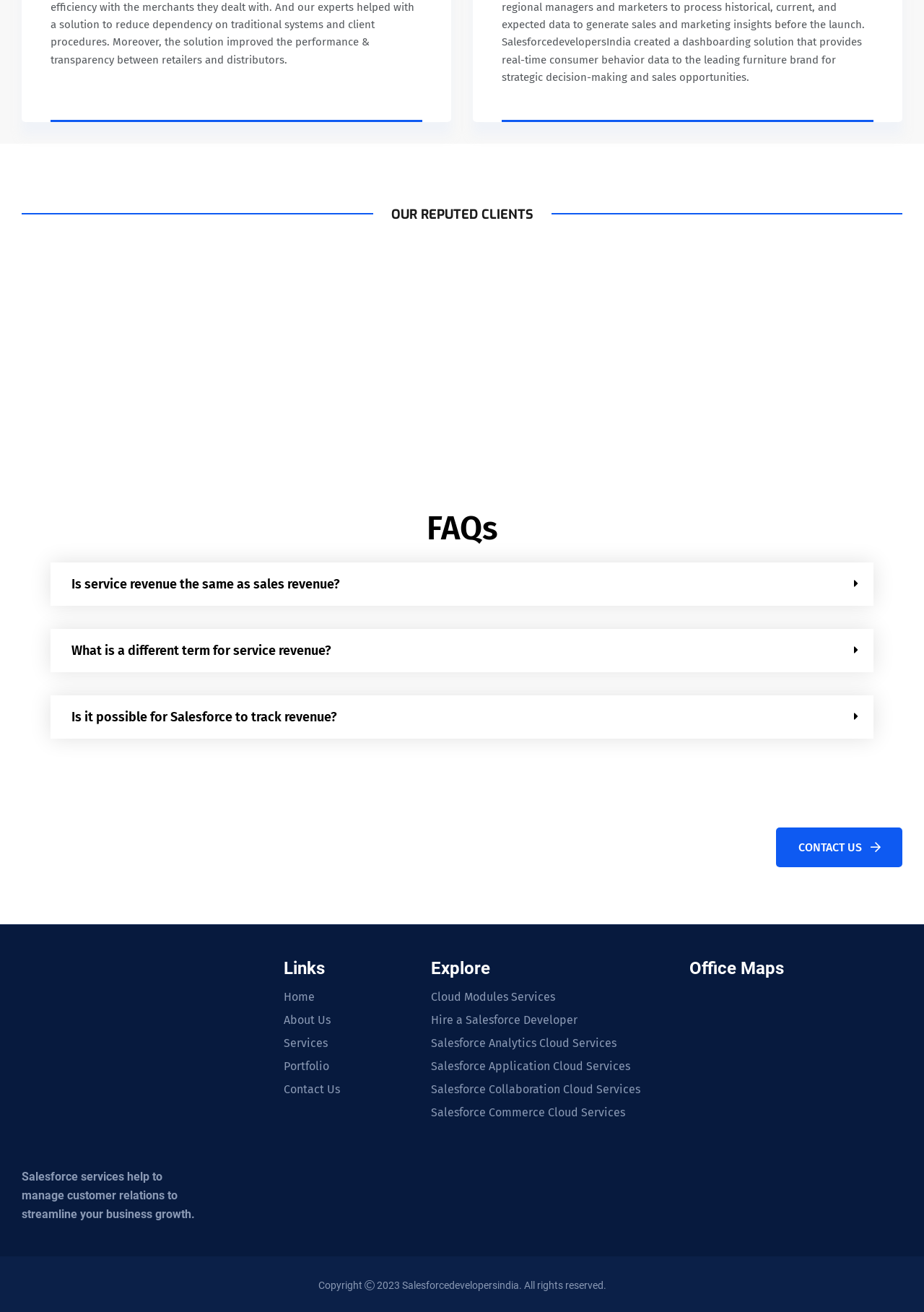How many links are there in the Explore section?
Answer the question with a single word or phrase, referring to the image.

6